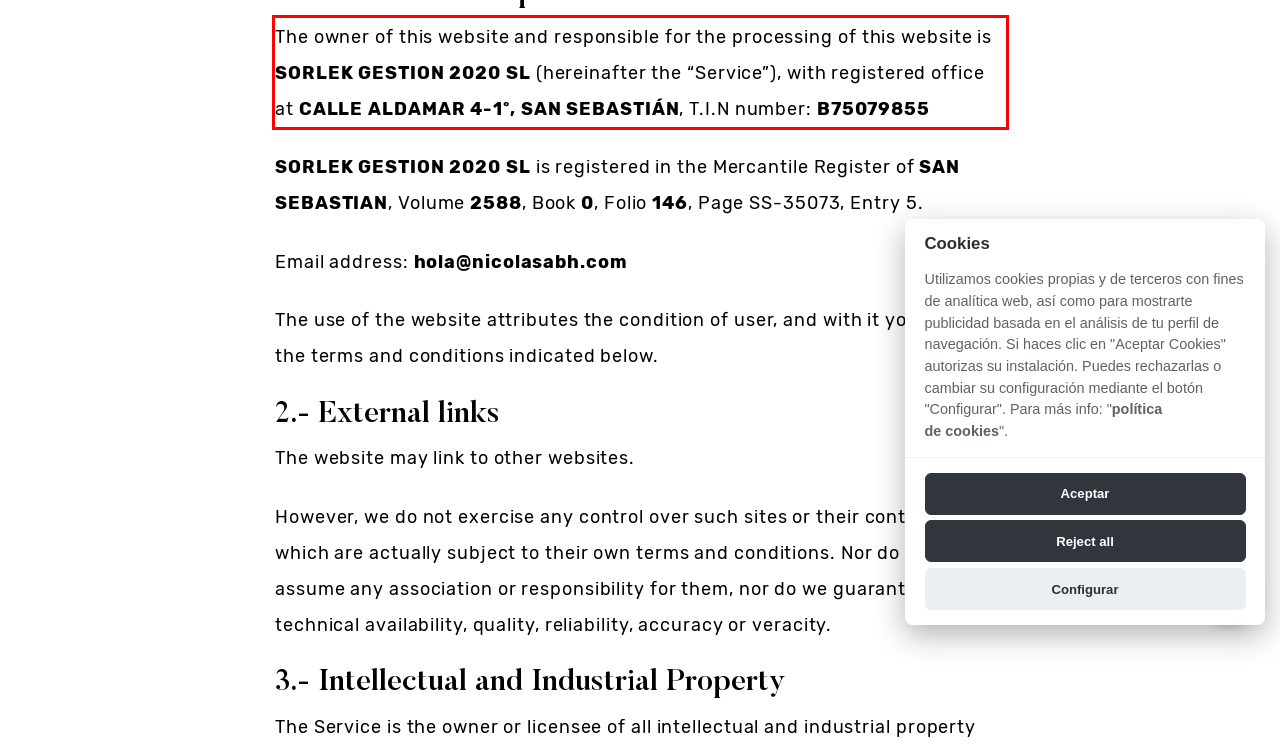You have a webpage screenshot with a red rectangle surrounding a UI element. Extract the text content from within this red bounding box.

The owner of this website and responsible for the processing of this website is SORLEK GESTION 2020 SL (hereinafter the “Service”), with registered office at CALLE ALDAMAR 4-1º, SAN SEBASTIÁN, T.I.N number: B75079855